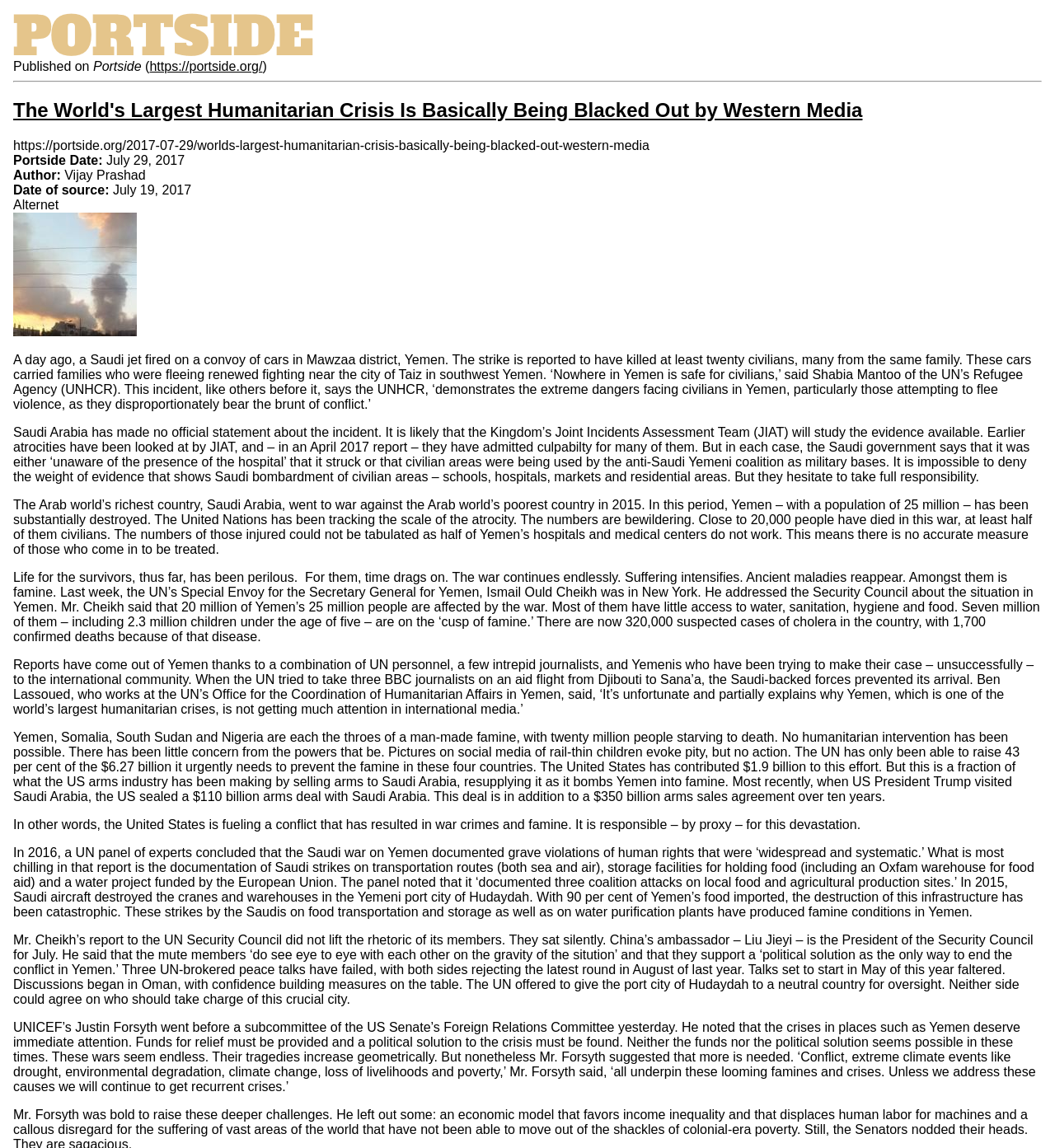Offer a meticulous caption that includes all visible features of the webpage.

The webpage appears to be a news article discussing the humanitarian crisis in Yemen, with a focus on the role of Western media in downplaying the issue. At the top of the page, there is an image, followed by a horizontal separator line. Below the separator, the title of the article "The World's Largest Humanitarian Crisis Is Basically Being Blacked Out by Western Media" is displayed prominently.

To the right of the title, there is a link to the source of the article, Portside, along with the date of publication, July 29, 2017. The author of the article, Vijay Prashad, is credited below the title.

The main content of the article is divided into several paragraphs, which describe the devastating effects of the war in Yemen, including the killing of civilians, destruction of infrastructure, and widespread famine. The text also criticizes the role of Saudi Arabia and the United States in perpetuating the conflict.

Throughout the article, there are no other images or multimedia elements, aside from the initial image at the top of the page. The layout is straightforward, with a focus on presenting the text in a clear and readable manner.